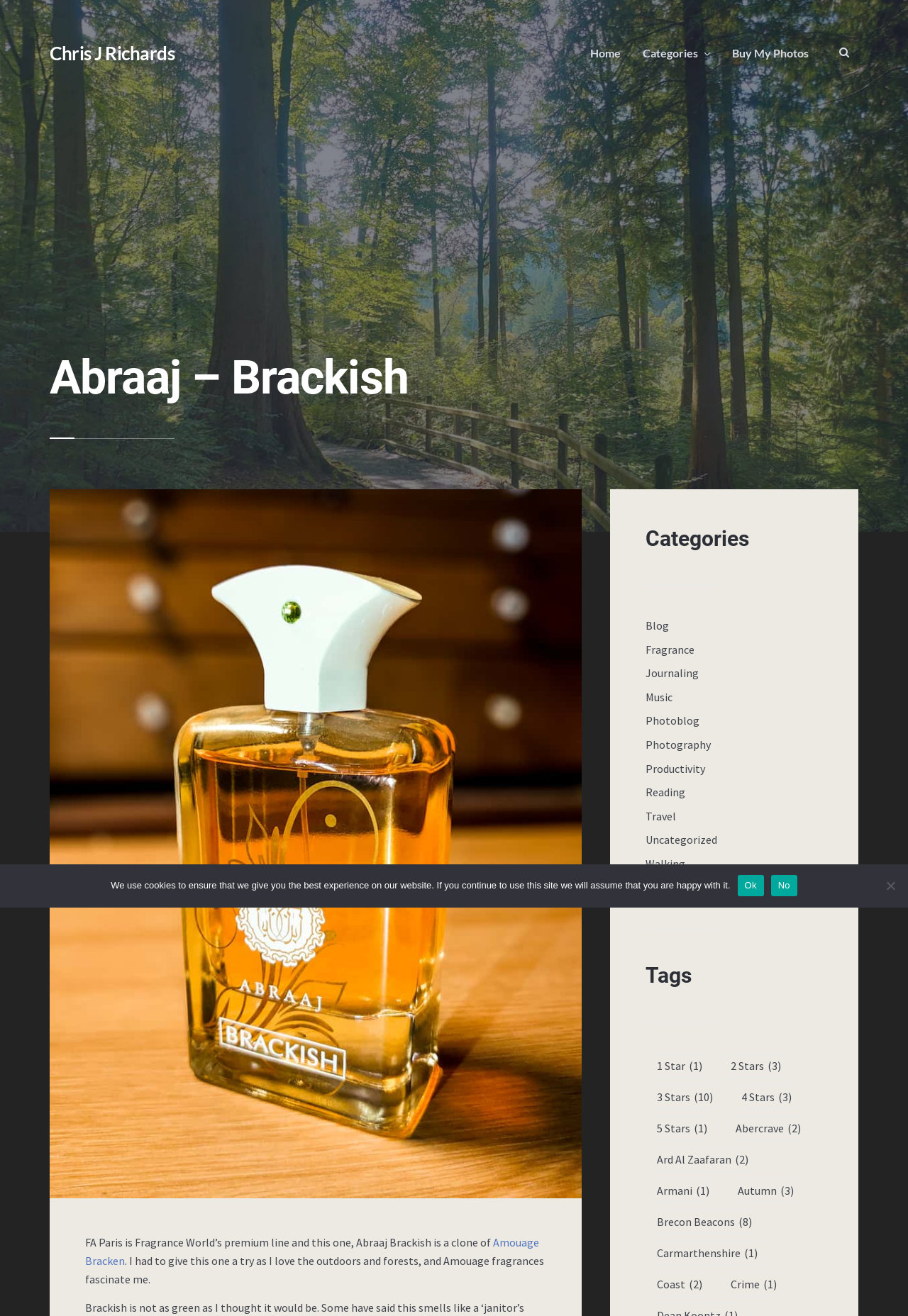How many categories are listed on the webpage?
Kindly give a detailed and elaborate answer to the question.

The number of categories can be determined by counting the link elements that are children of the heading element 'Categories'. There are 11 link elements, namely 'Blog', 'Fragrance', 'Journaling', 'Music', 'Photoblog', 'Photography', 'Productivity', 'Reading', 'Travel', 'Uncategorized', and 'Walking'.